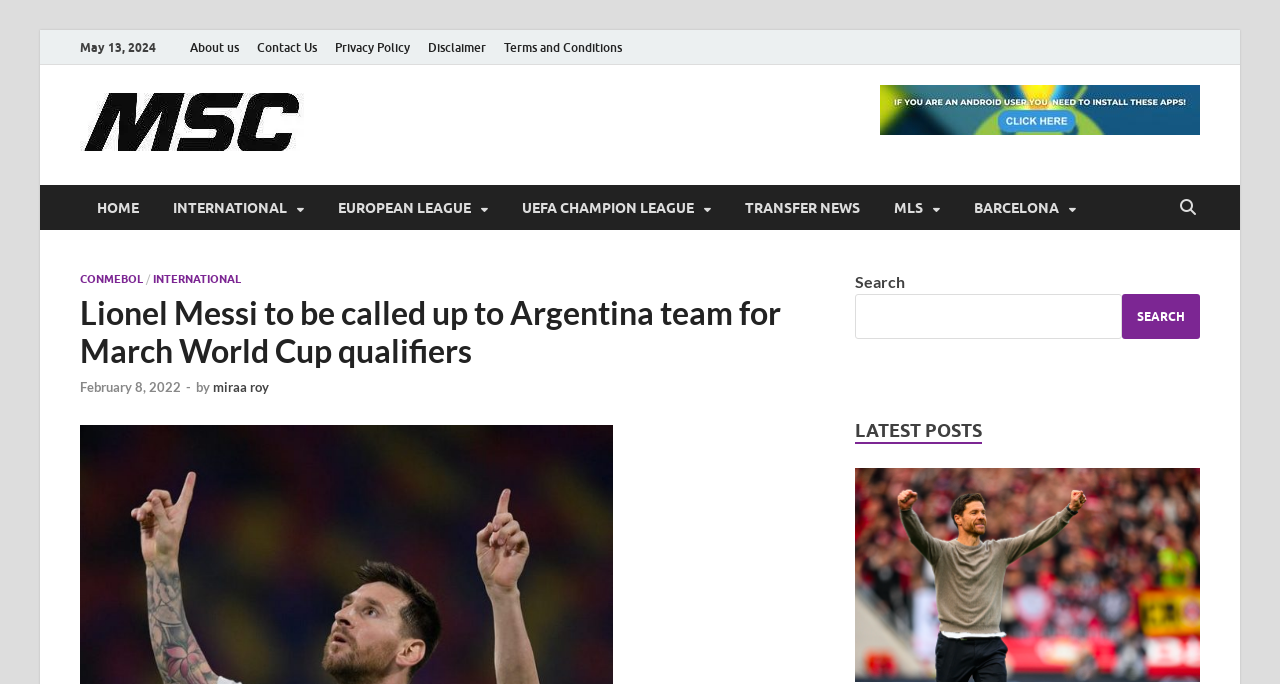Using the webpage screenshot and the element description Privacy Policy, determine the bounding box coordinates. Specify the coordinates in the format (top-left x, top-left y, bottom-right x, bottom-right y) with values ranging from 0 to 1.

[0.255, 0.044, 0.327, 0.095]